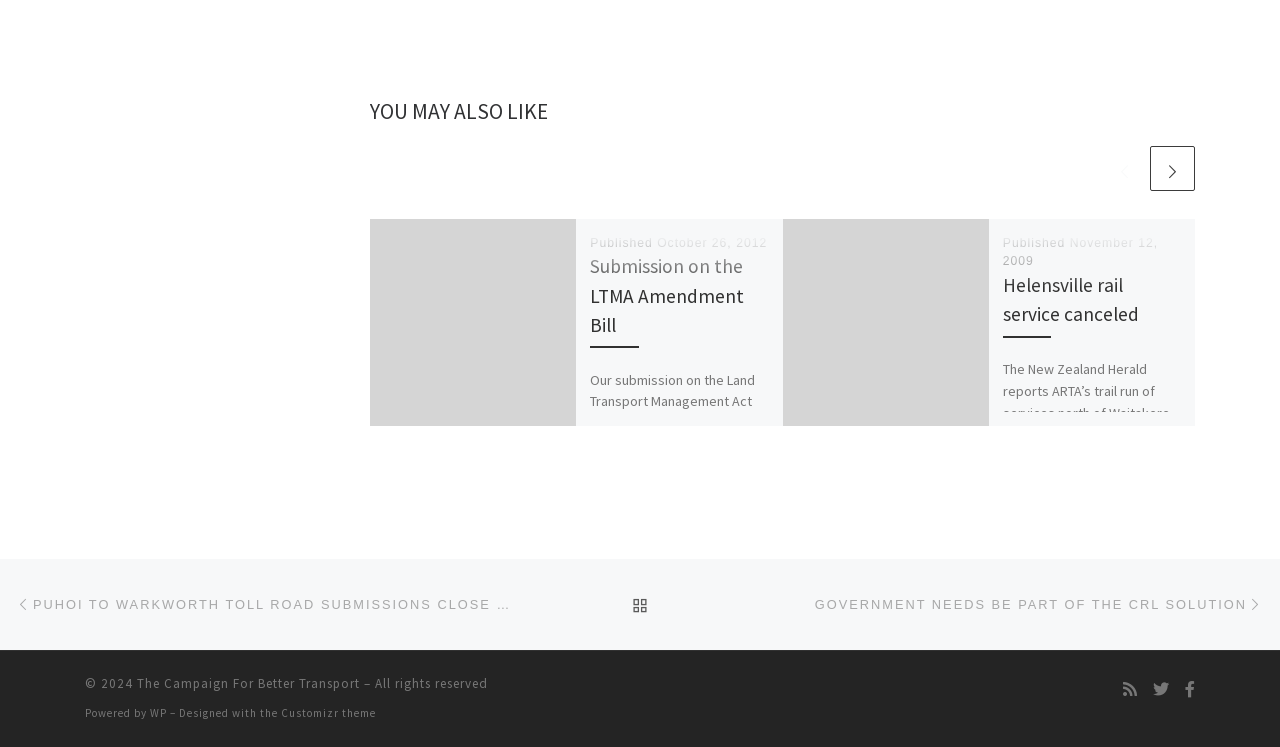Answer the question below with a single word or a brief phrase: 
What is the theme of the website?

Customizr theme